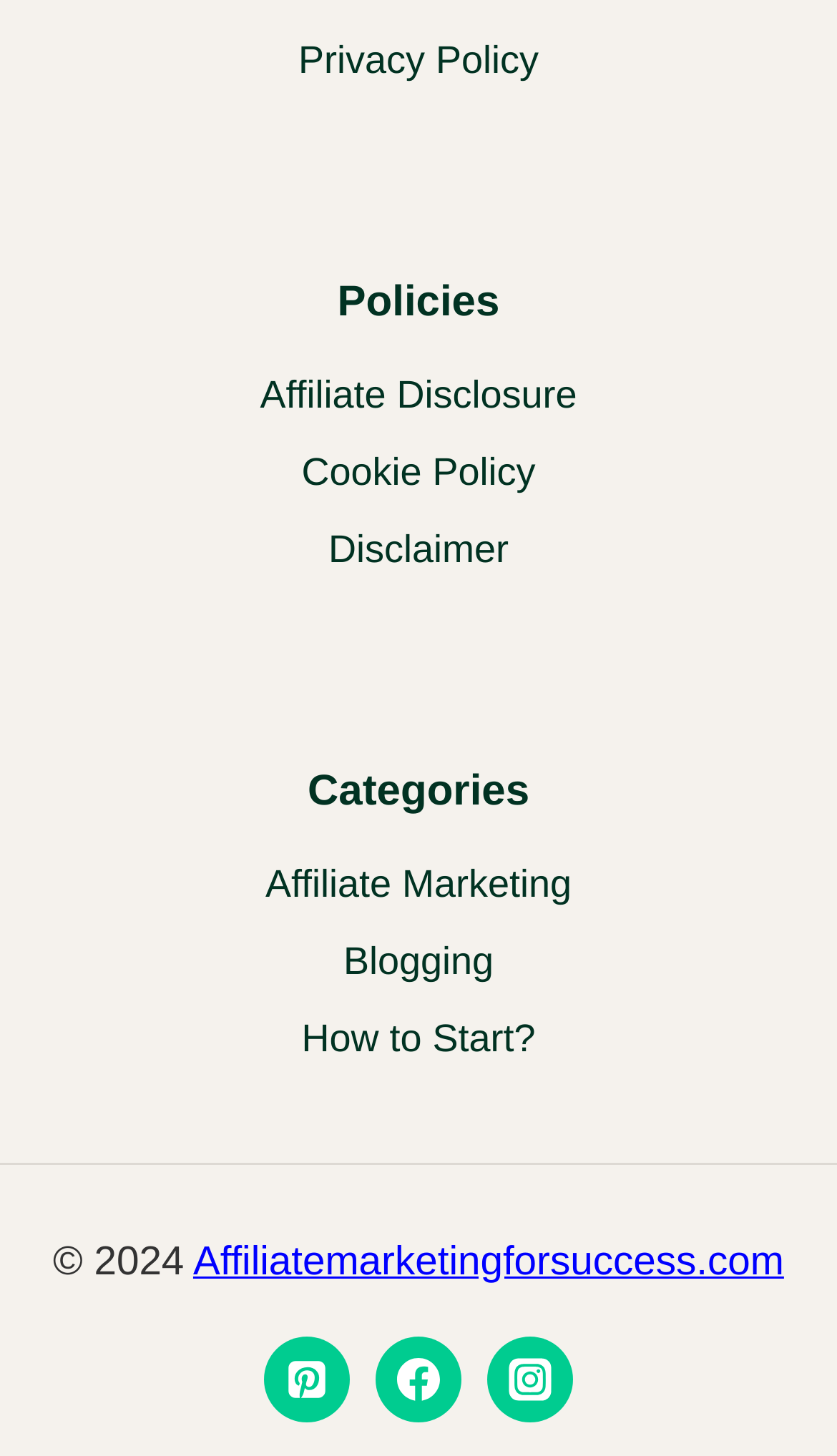Please reply to the following question using a single word or phrase: 
What is the copyright year?

2024